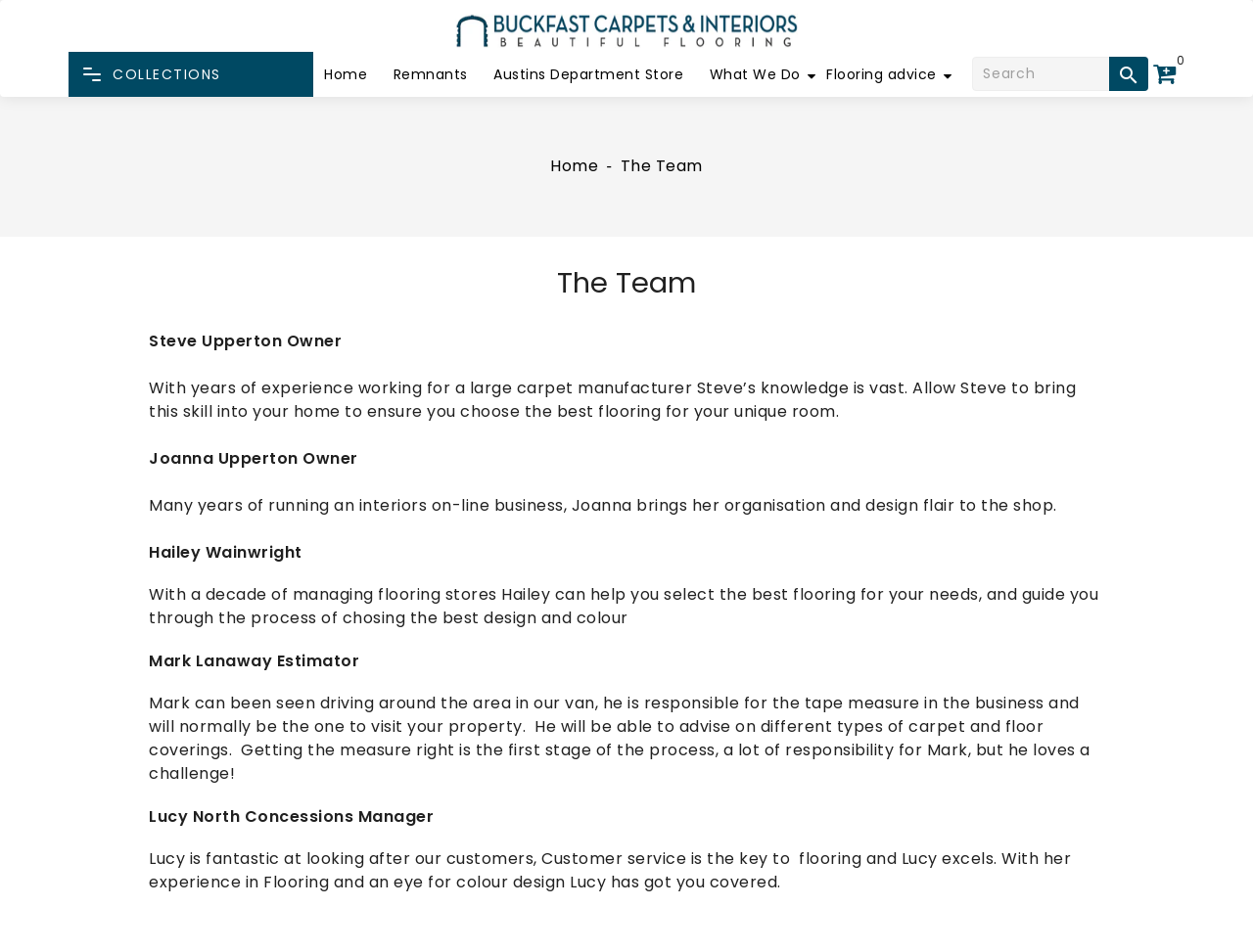Using the information in the image, give a detailed answer to the following question: What is Mark Lanaway's role in the business?

According to the webpage, Mark Lanaway is an estimator, as mentioned in the text 'Mark Lanaway Estimator' under the 'The Team' section.